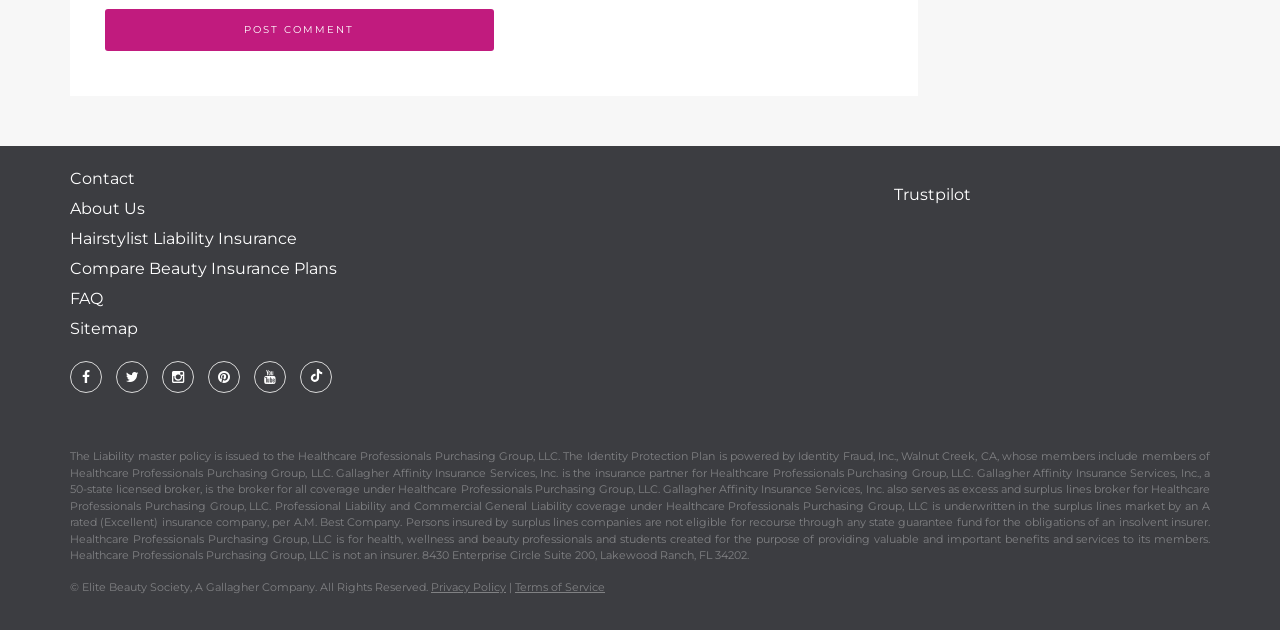Provide a one-word or short-phrase response to the question:
What is the name of the company that powers the Identity Protection Plan?

Identity Fraud, Inc.